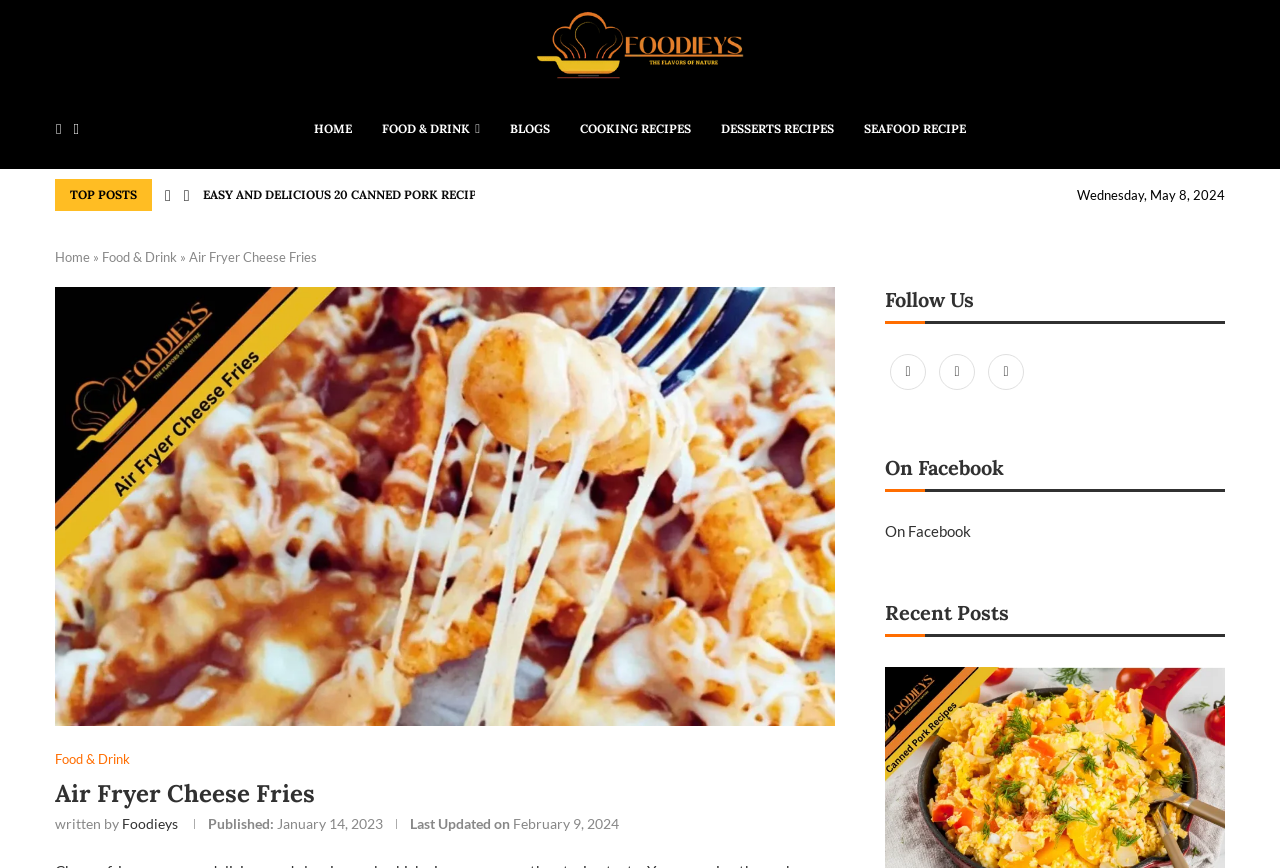Using the provided element description "Log In", determine the bounding box coordinates of the UI element.

None